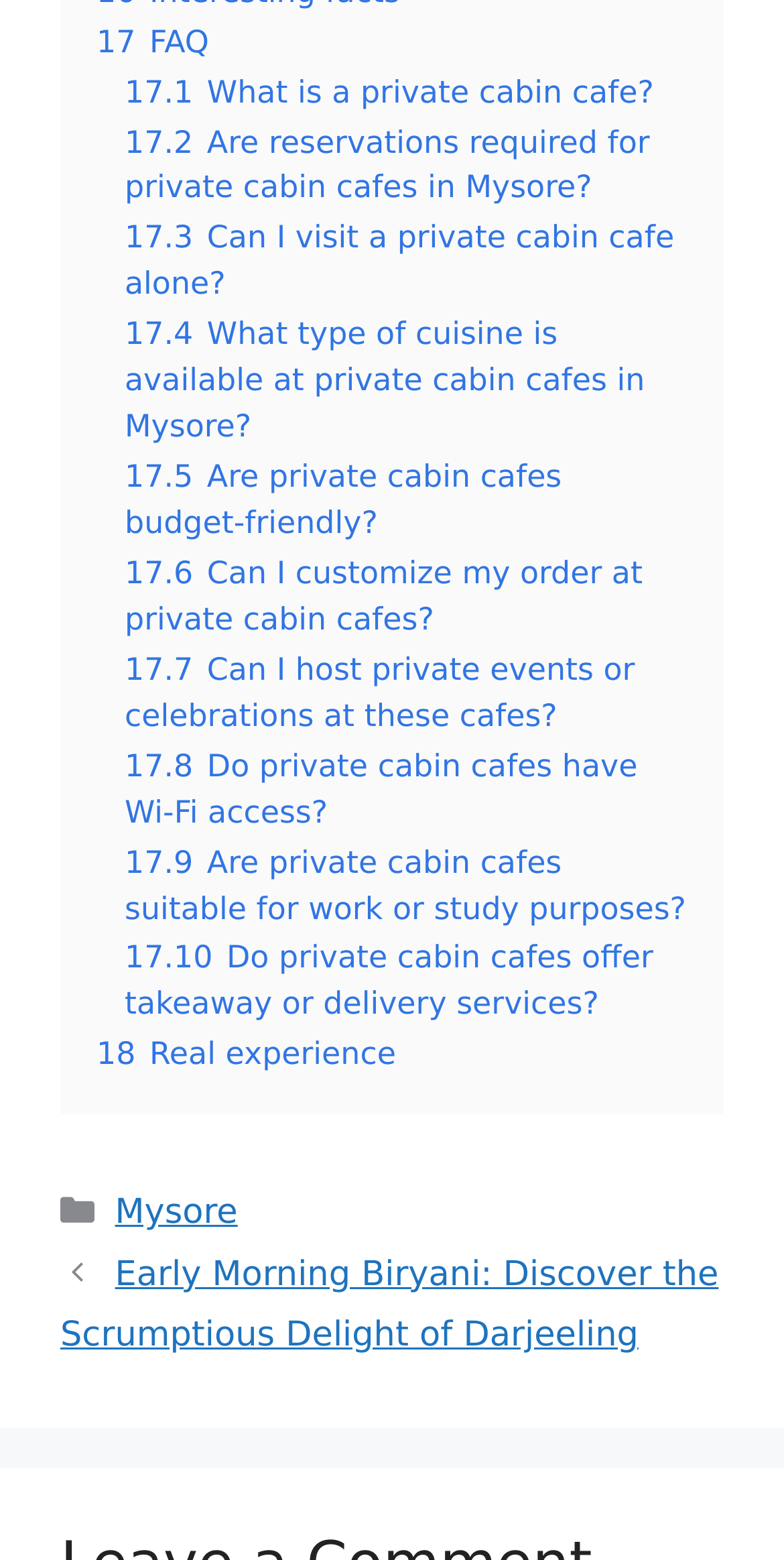From the element description: "Mysore", extract the bounding box coordinates of the UI element. The coordinates should be expressed as four float numbers between 0 and 1, in the order [left, top, right, bottom].

[0.147, 0.765, 0.303, 0.791]